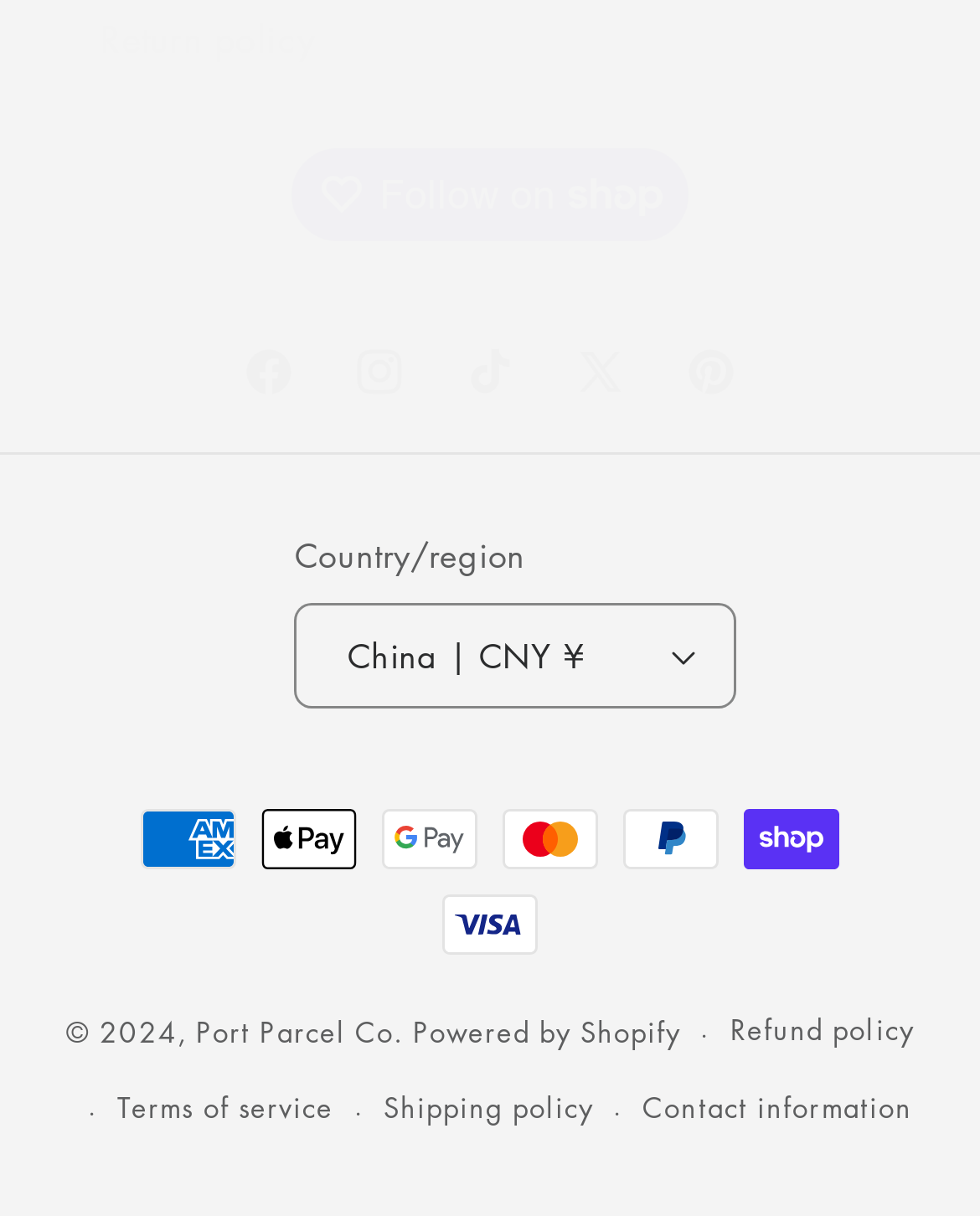Respond with a single word or phrase:
How many policy links are present?

4